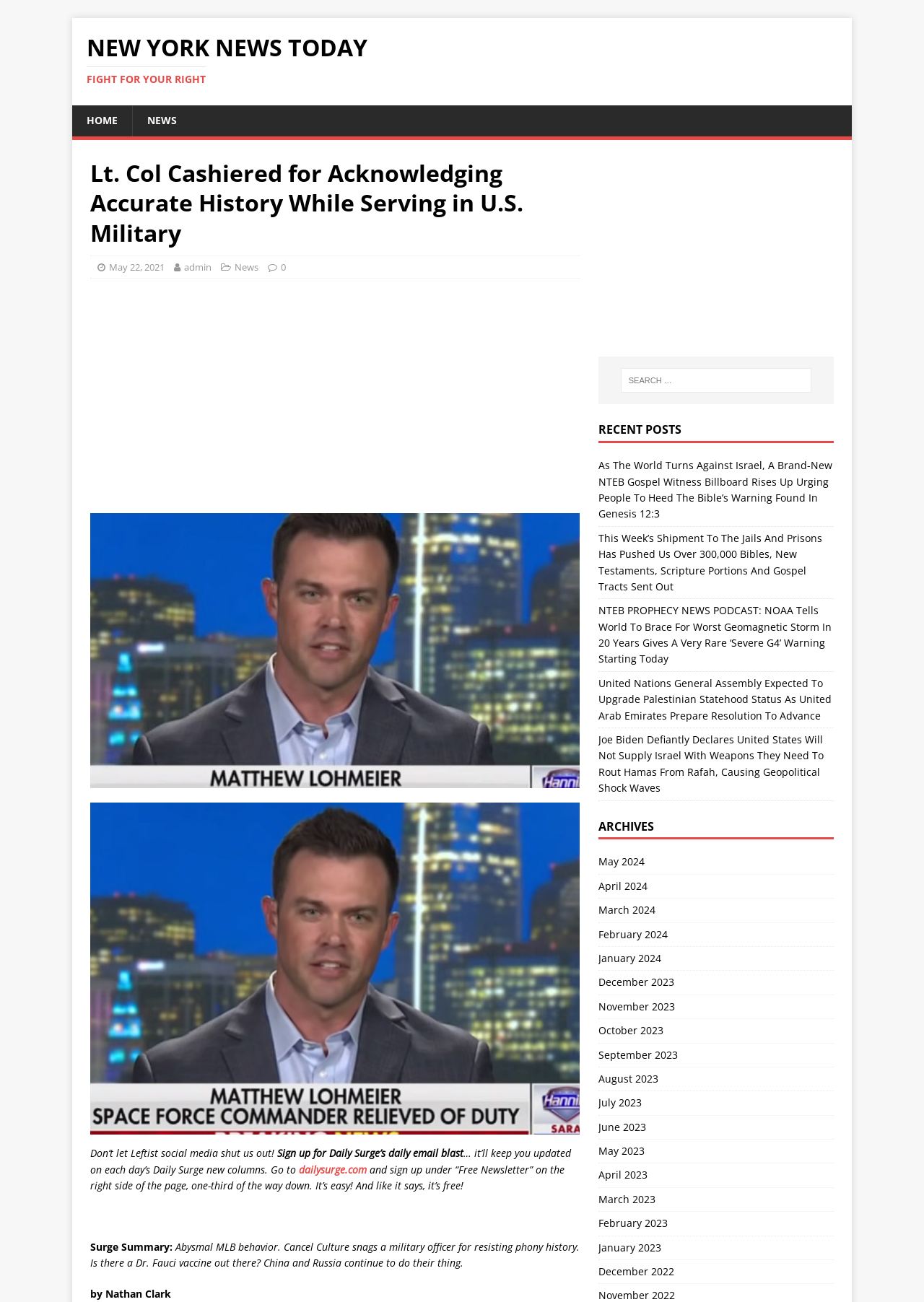Determine the bounding box coordinates for the area you should click to complete the following instruction: "Click on 'May 2024'".

[0.647, 0.656, 0.902, 0.671]